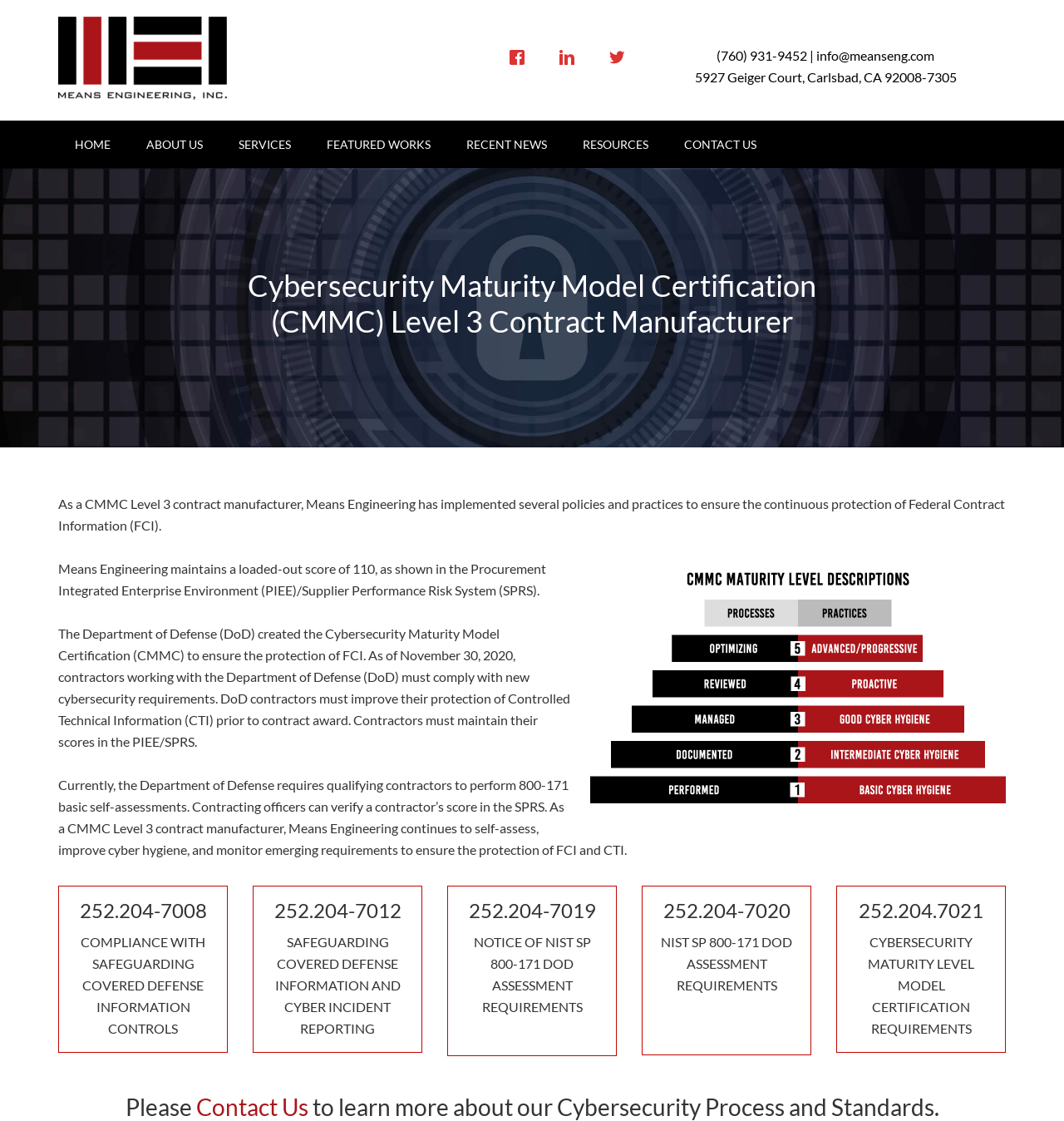Pinpoint the bounding box coordinates of the area that should be clicked to complete the following instruction: "Click on the MEANS ENGINEERING, INC. link". The coordinates must be given as four float numbers between 0 and 1, i.e., [left, top, right, bottom].

[0.055, 0.015, 0.213, 0.089]